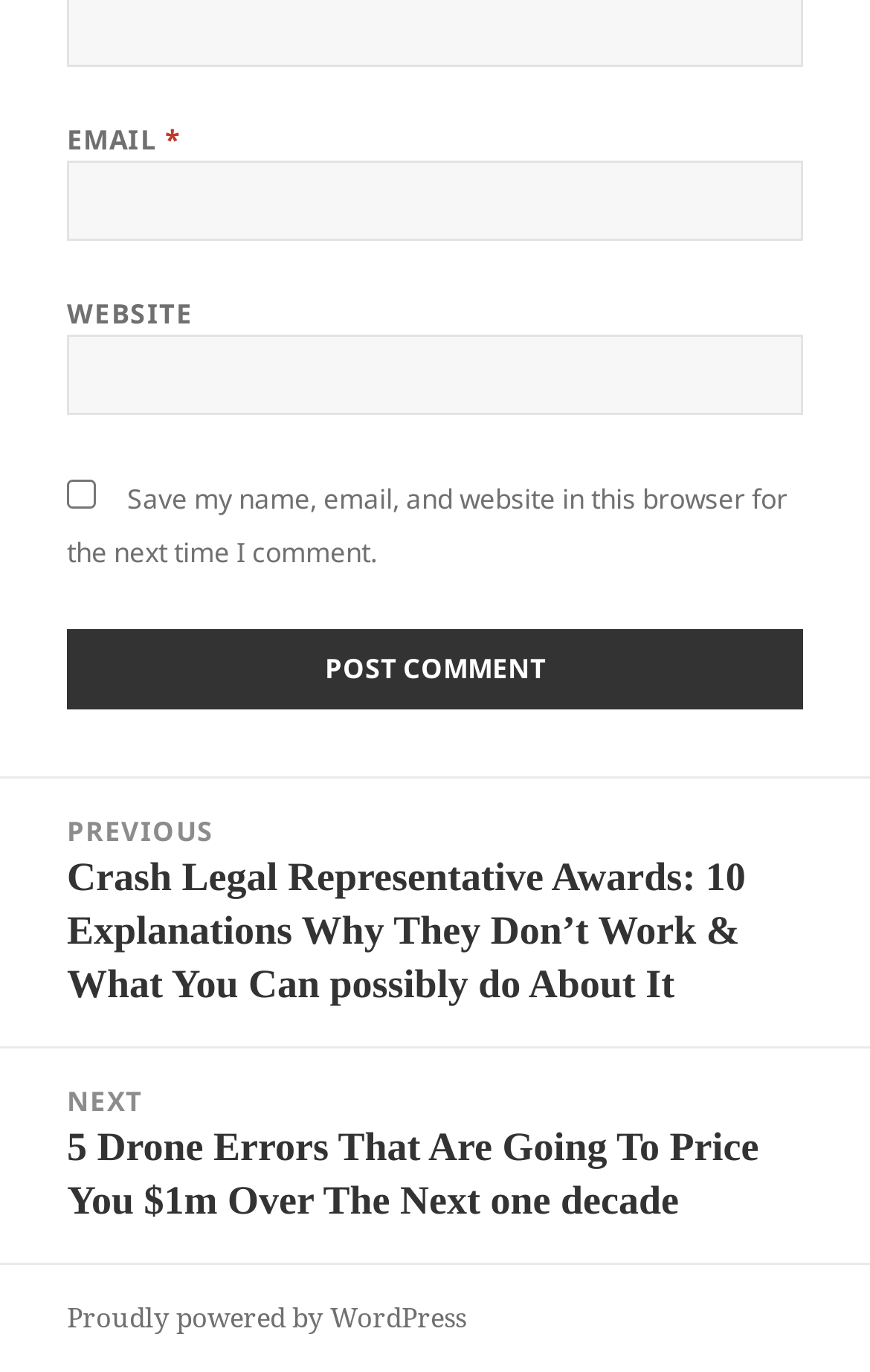What is the navigation section for?
Please provide a comprehensive answer based on the information in the image.

The navigation section contains links to 'Previous post' and 'Next post', indicating that it is used to browse through a series of posts or articles.